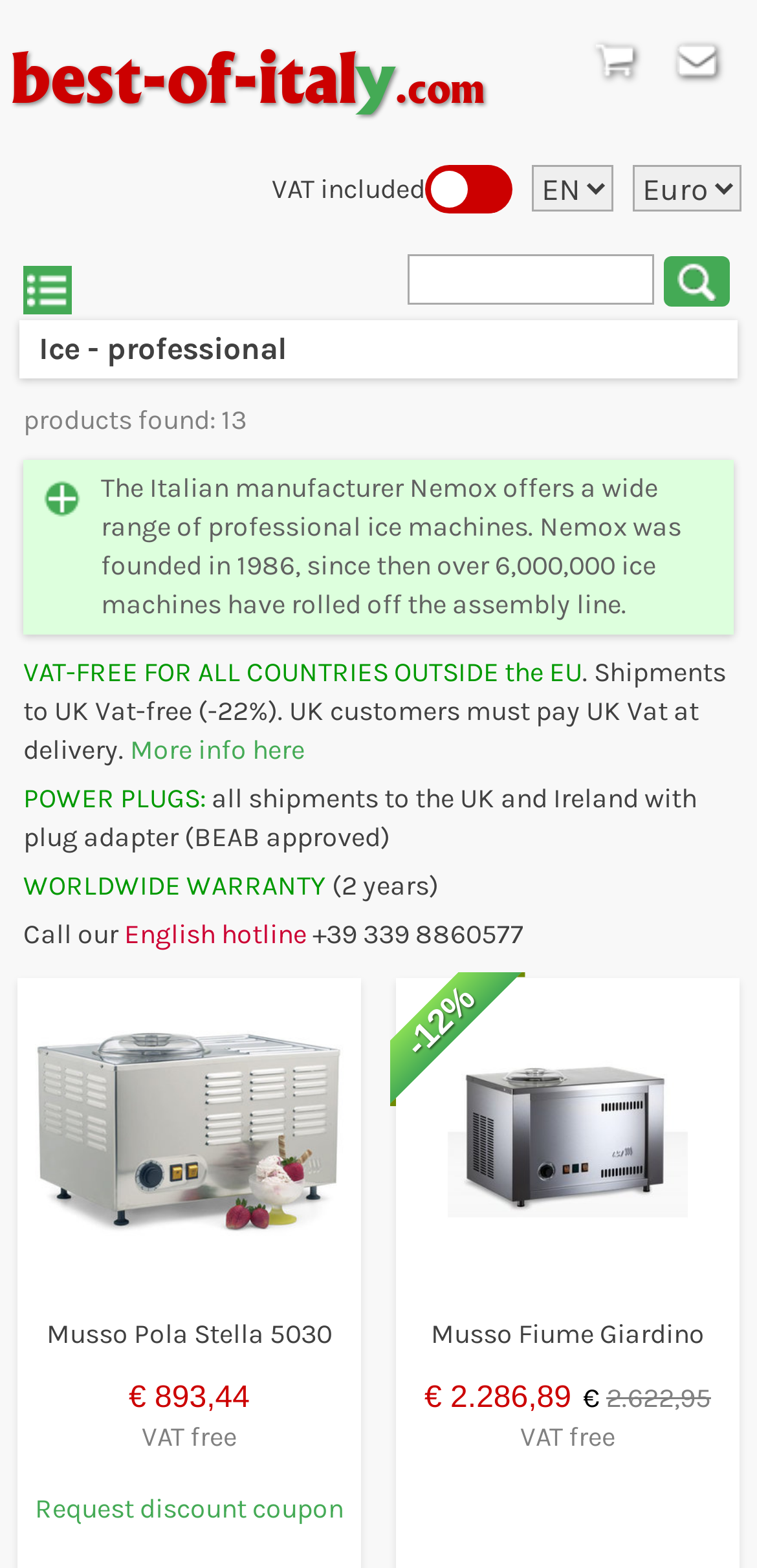Give a concise answer using only one word or phrase for this question:
What is the warranty period for the products?

2 years